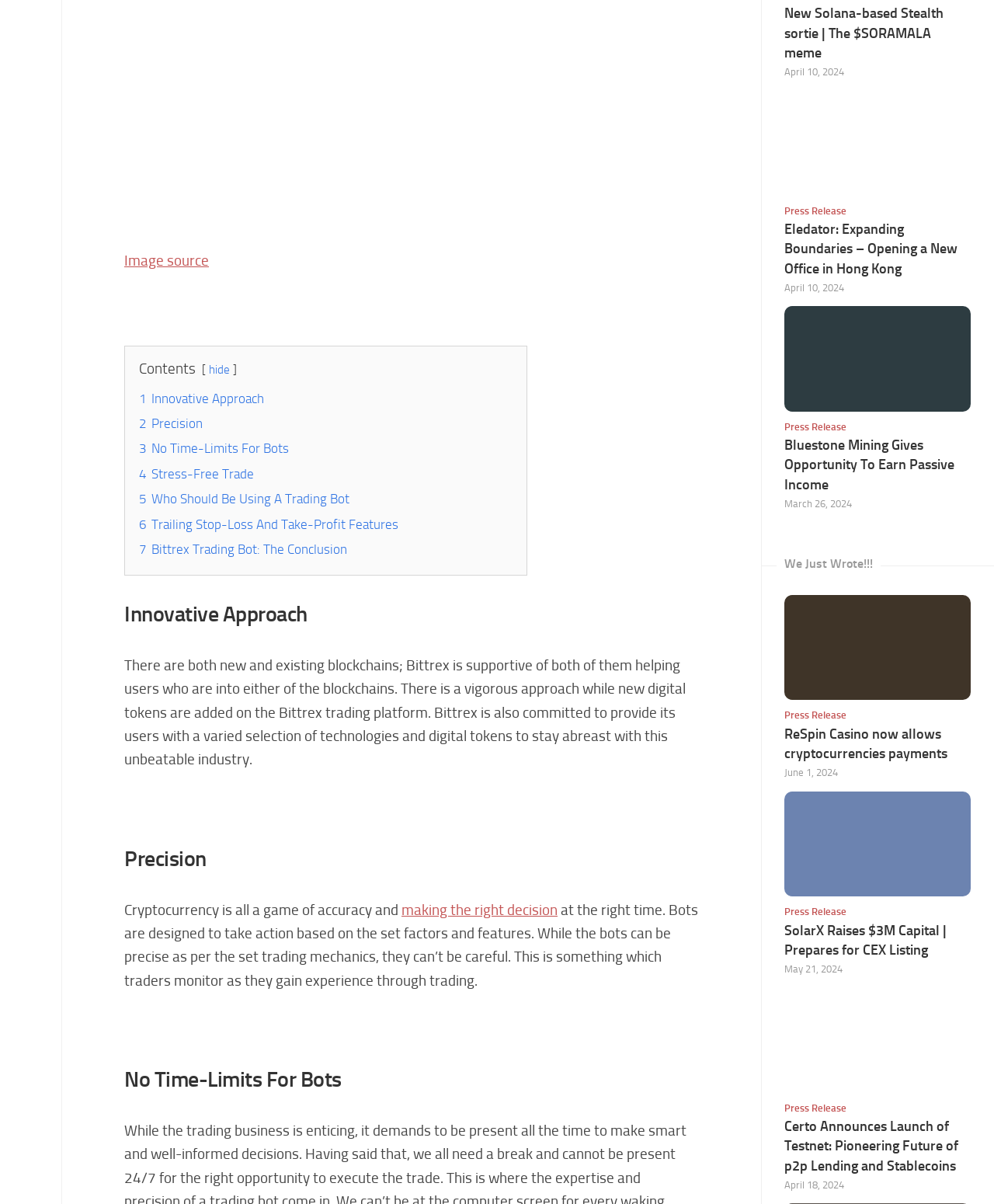How many press releases are listed on the right side of the webpage?
Answer with a single word or short phrase according to what you see in the image.

5